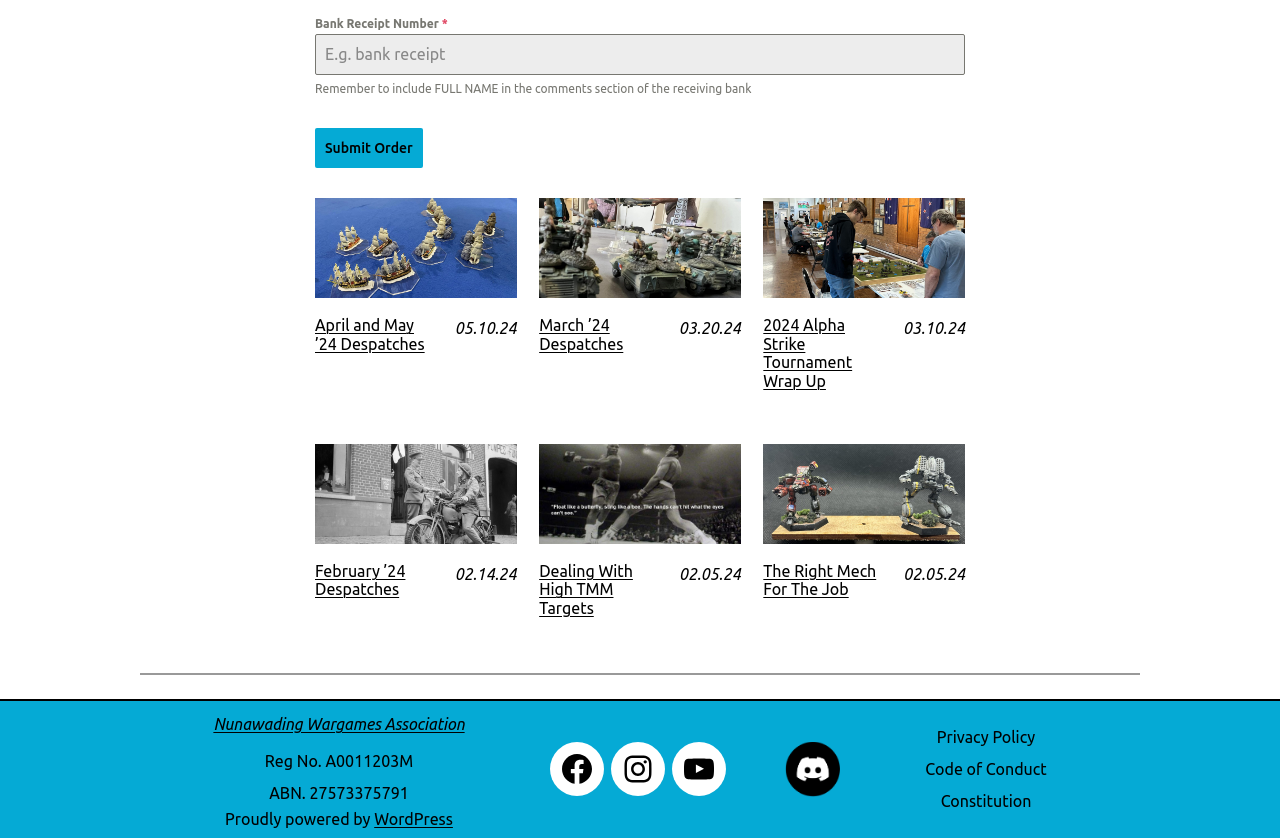Locate the UI element that matches the description alt="April and May ’24 Despatches" in the webpage screenshot. Return the bounding box coordinates in the format (top-left x, top-left y, bottom-right x, bottom-right y), with values ranging from 0 to 1.

[0.246, 0.237, 0.404, 0.356]